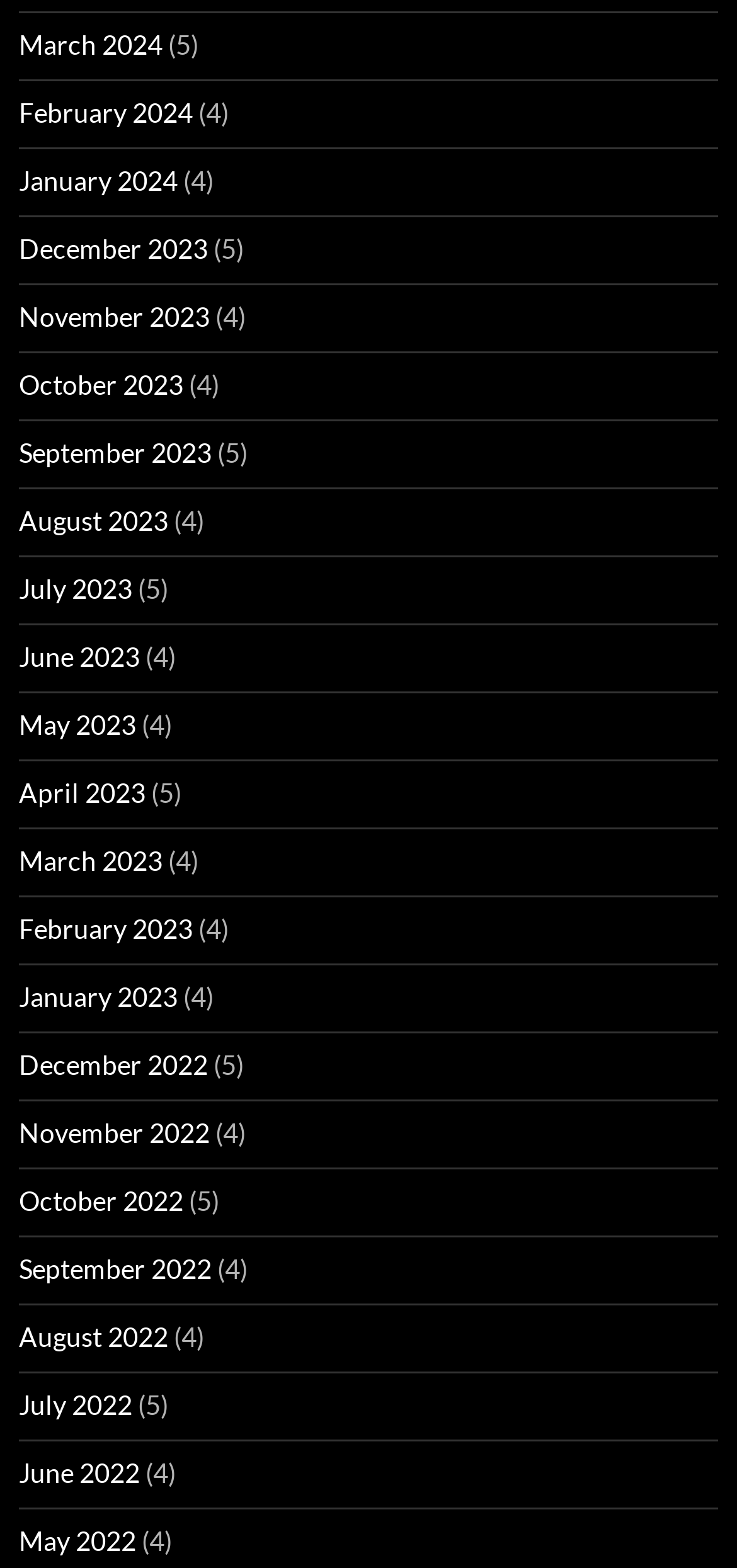Provide the bounding box coordinates for the UI element described in this sentence: "March 2024". The coordinates should be four float values between 0 and 1, i.e., [left, top, right, bottom].

[0.026, 0.018, 0.221, 0.038]